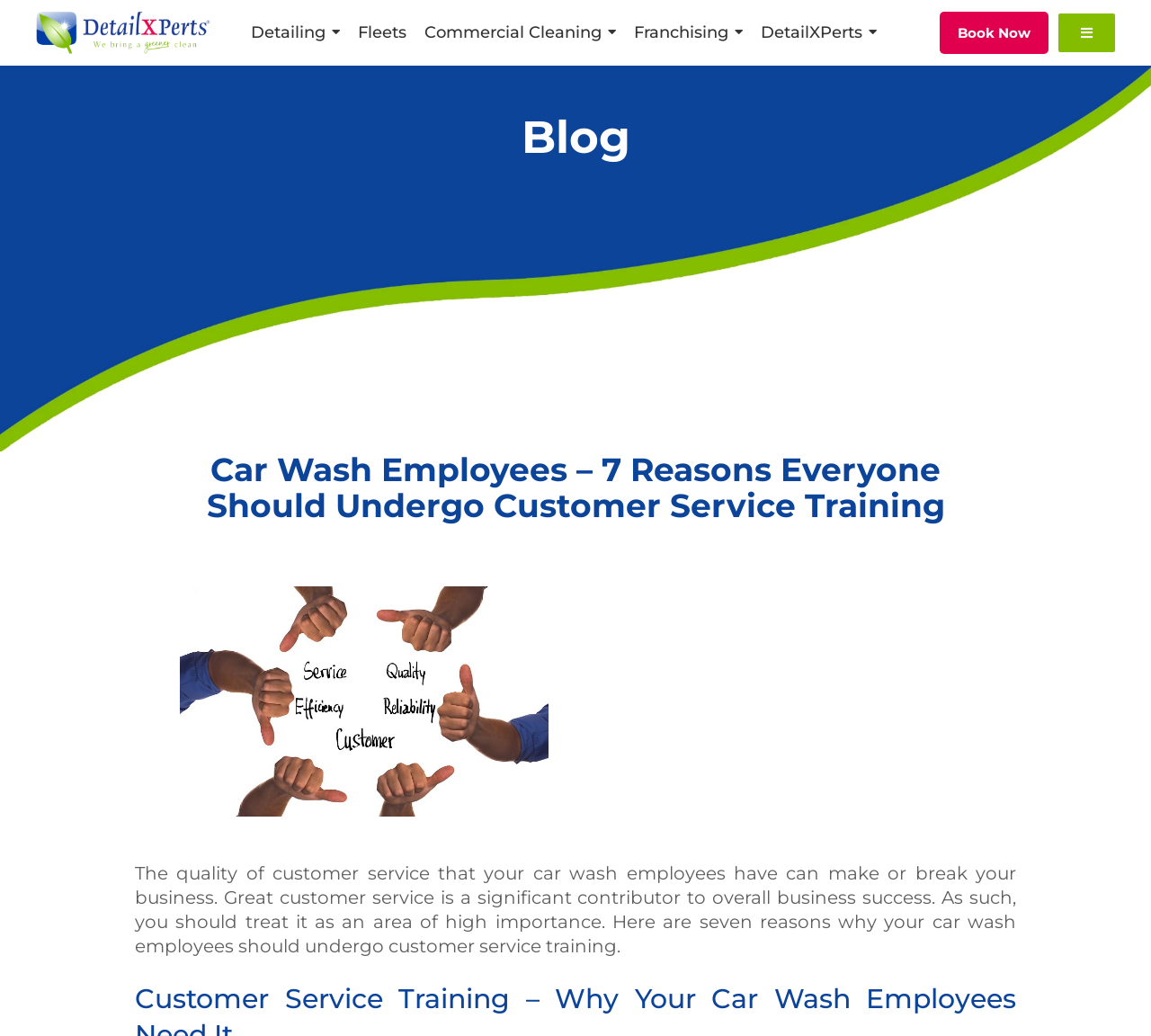What is the image about?
Give a one-word or short-phrase answer derived from the screenshot.

Customer Service Training